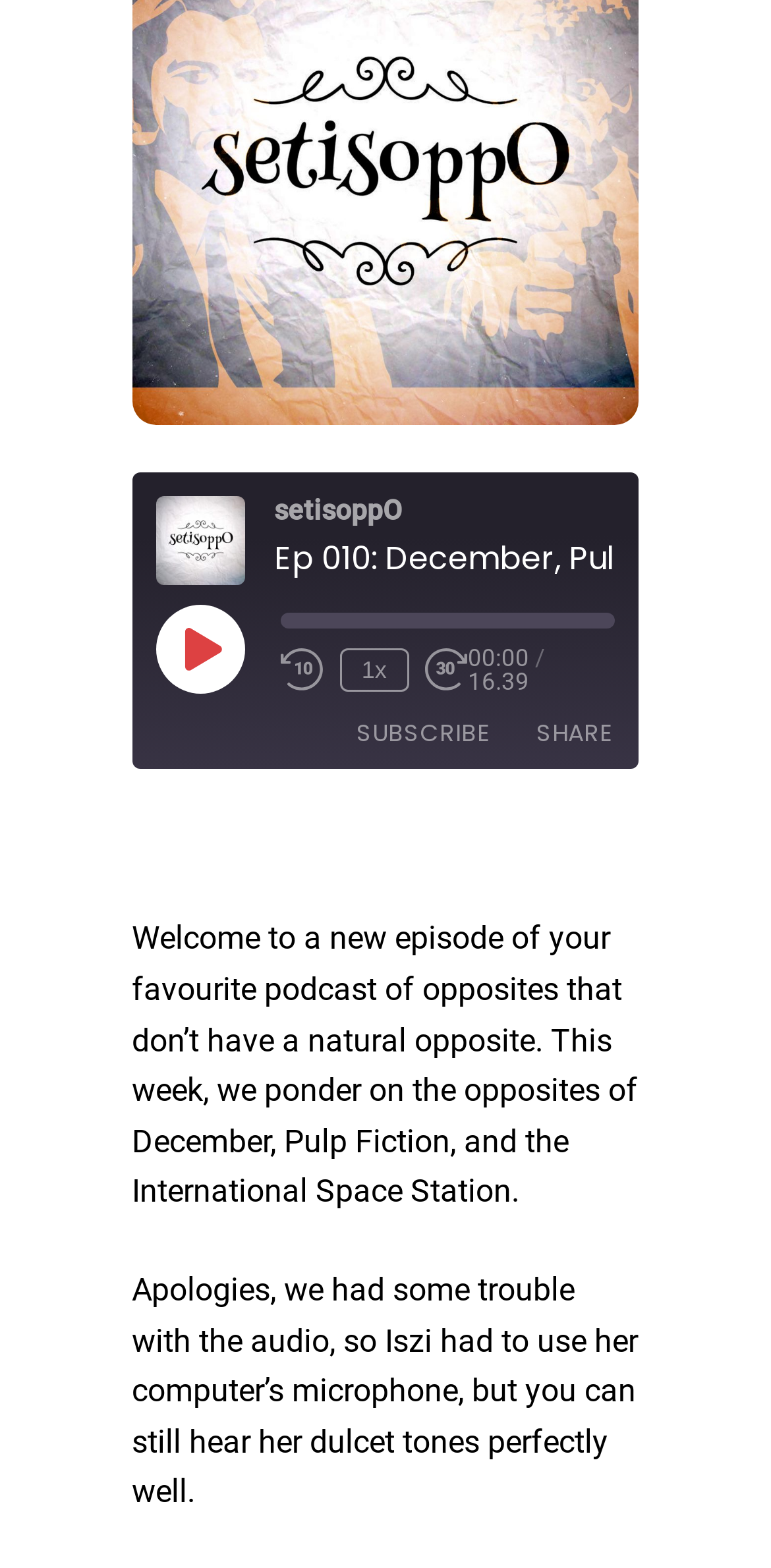Based on what you see in the screenshot, provide a thorough answer to this question: What is the topic of the current episode?

I read the description of the current episode, which mentions that the topic is about the opposites of December, Pulp Fiction, and the International Space Station.